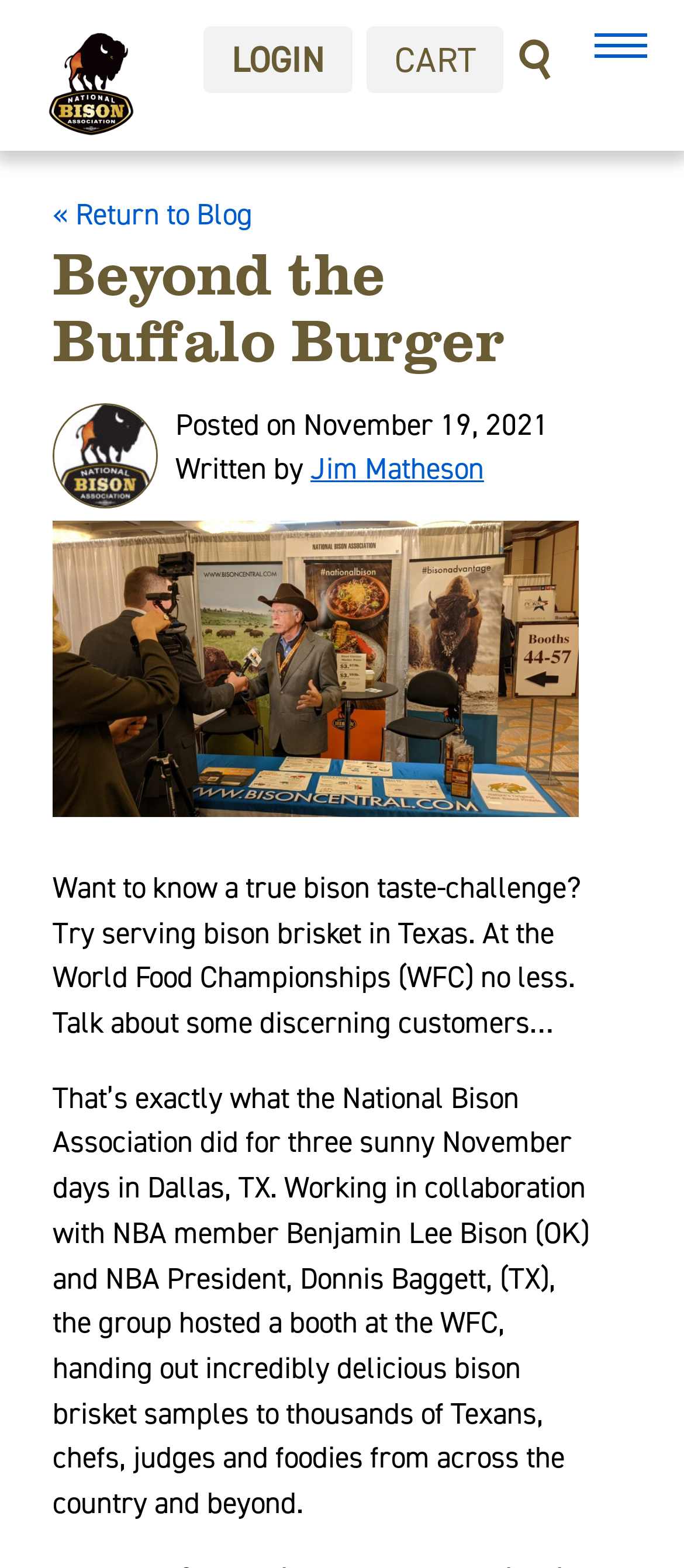Who is the NBA President mentioned in the article?
Answer the question with detailed information derived from the image.

The text states that the National Bison Association worked in collaboration with NBA member Benjamin Lee Bison and NBA President, Donnis Baggett, to host a booth at the WFC.